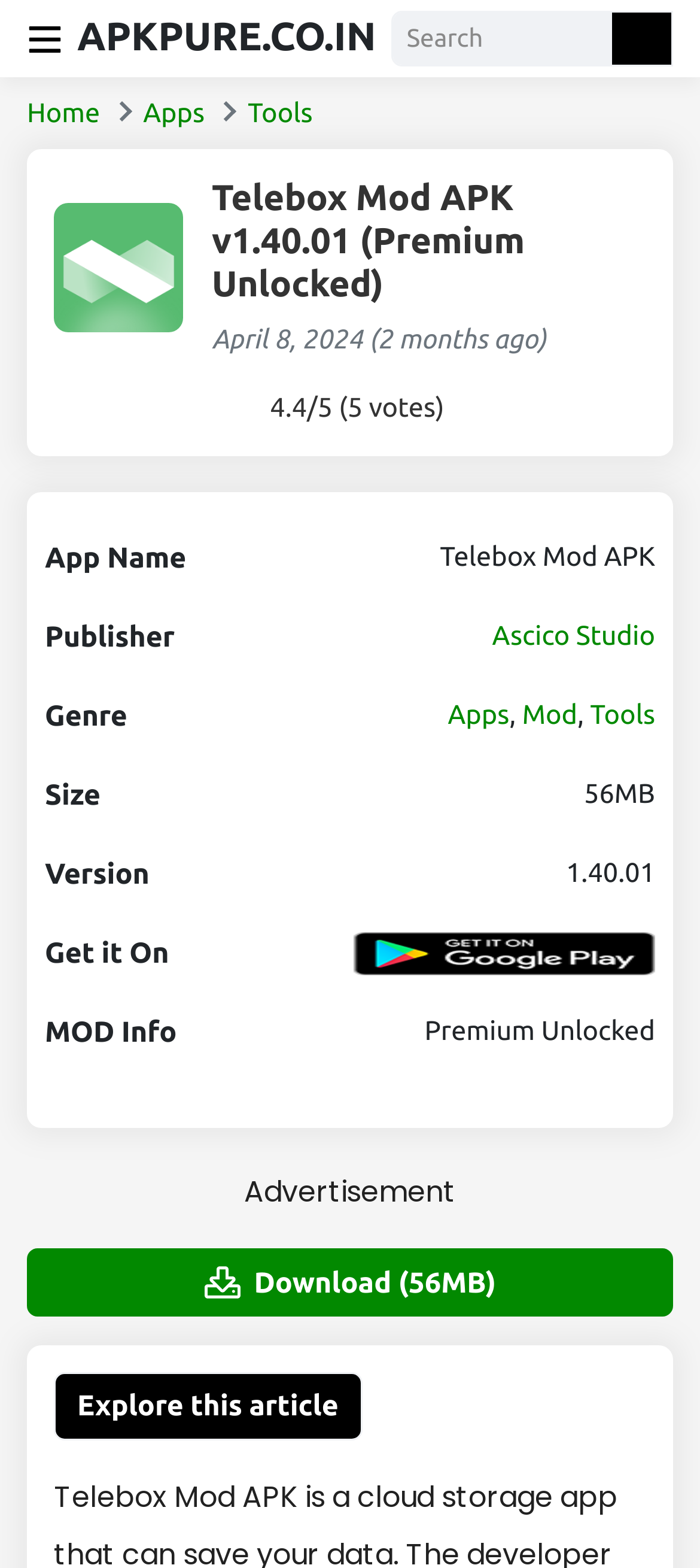Based on the element description Explore this article, identify the bounding box of the UI element in the given webpage screenshot. The coordinates should be in the format (top-left x, top-left y, bottom-right x, bottom-right y) and must be between 0 and 1.

[0.077, 0.876, 0.517, 0.919]